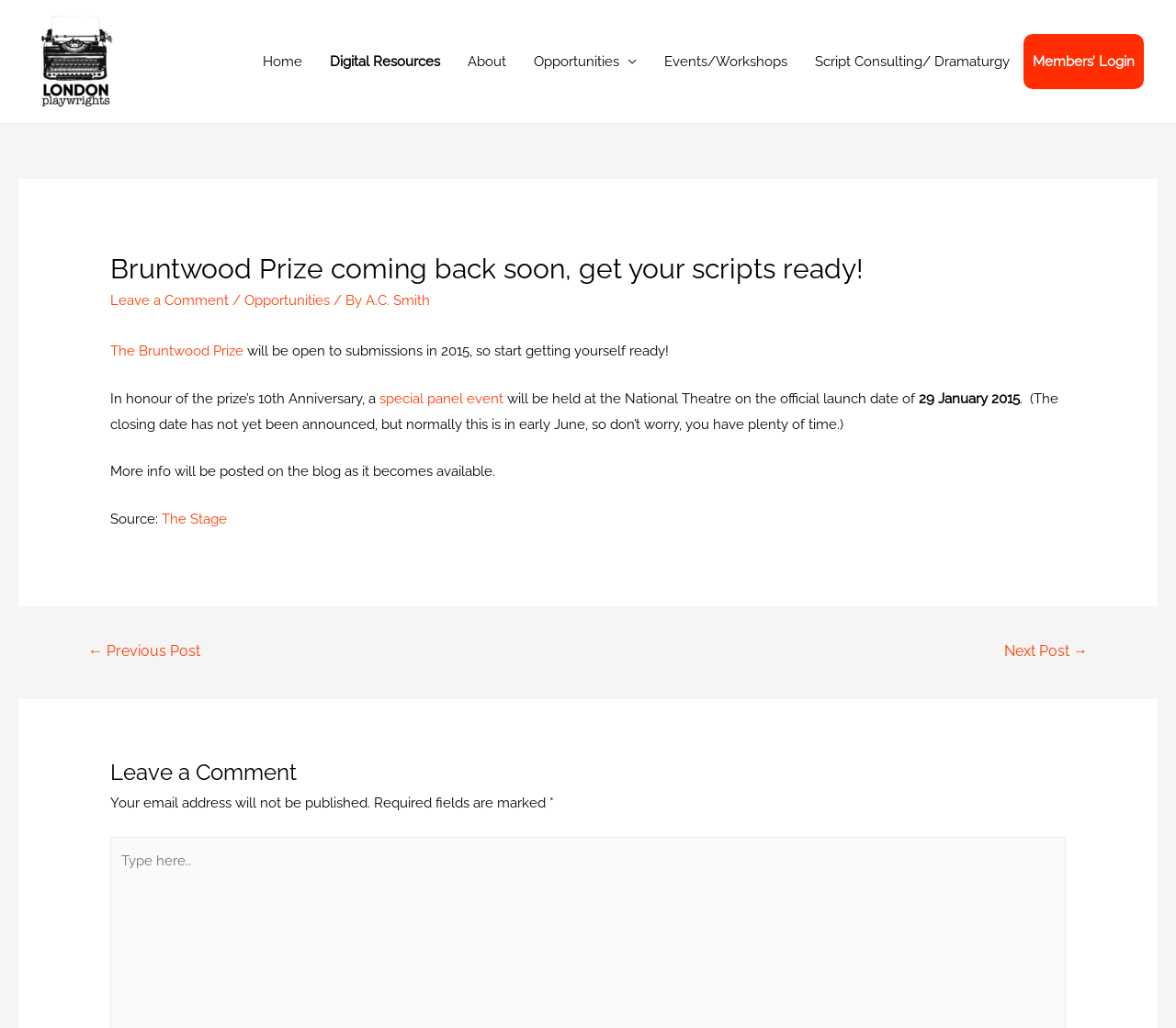What is the name of the prize mentioned on the webpage?
Please answer the question with a detailed response using the information from the screenshot.

I found the answer by looking at the header section of the webpage, where it says 'Bruntwood Prize coming back soon, get your scripts ready!' and also in the article section where it mentions 'The Bruntwood Prize'.